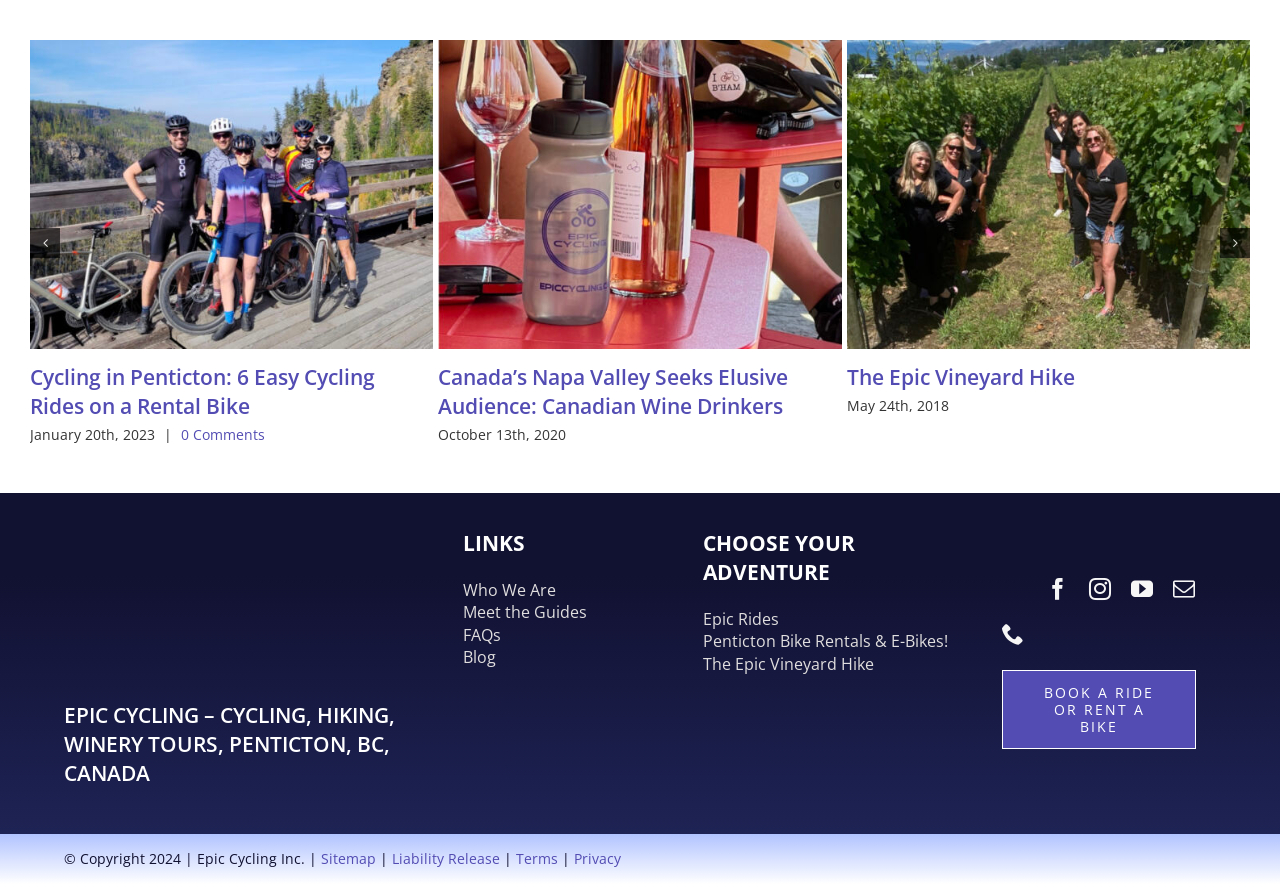Give a succinct answer to this question in a single word or phrase: 
How many cycling rides are featured on the homepage?

3